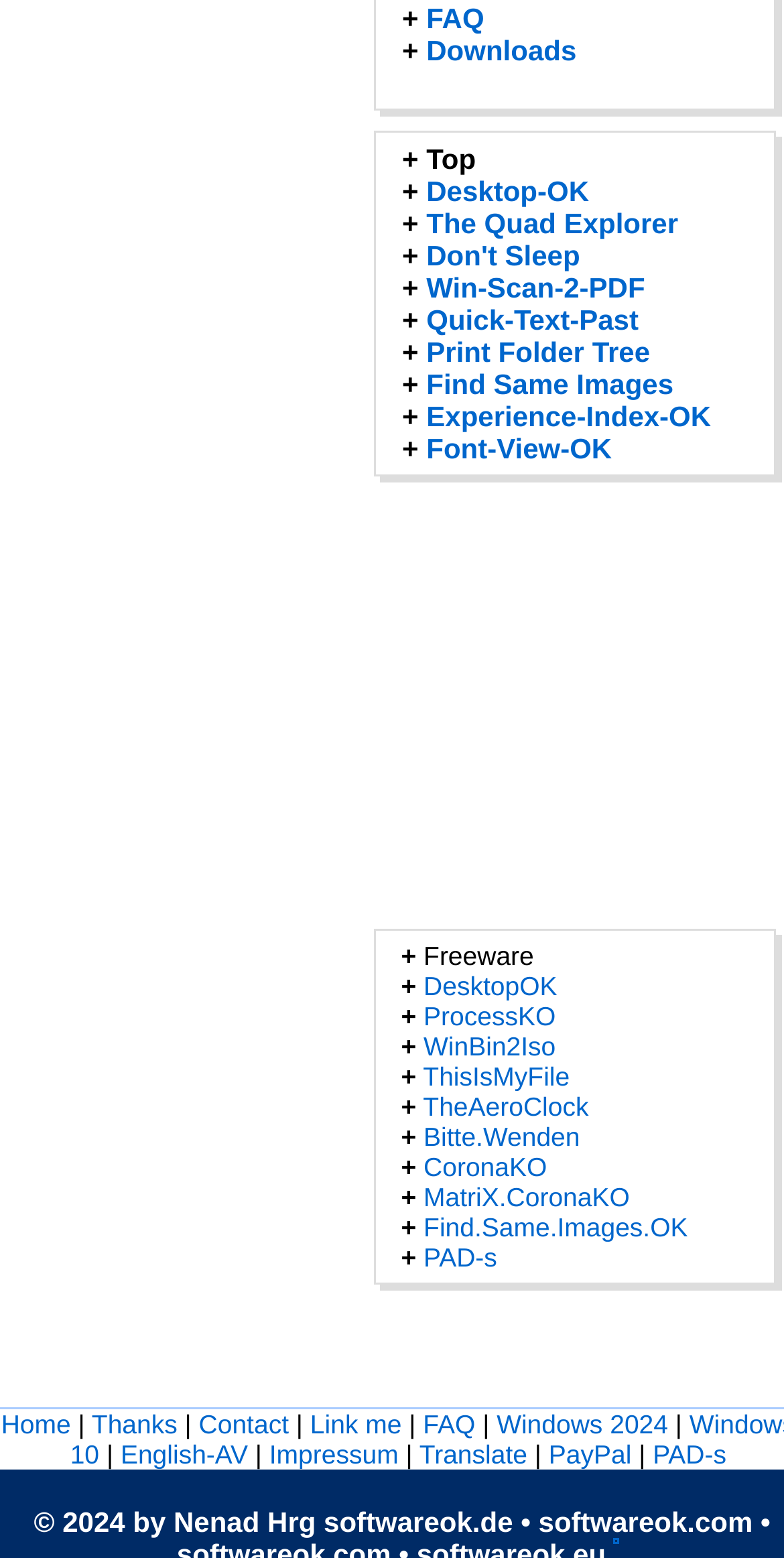Find the bounding box coordinates of the element I should click to carry out the following instruction: "Click on FAQ".

[0.544, 0.001, 0.618, 0.022]